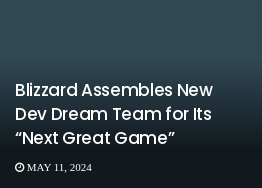What is Blizzard Entertainment known for?
Based on the visual details in the image, please answer the question thoroughly.

According to the caption, Blizzard Entertainment is known for creating iconic games that have shaped the gaming landscape. This implies that the company has a reputation for developing influential and popular games.